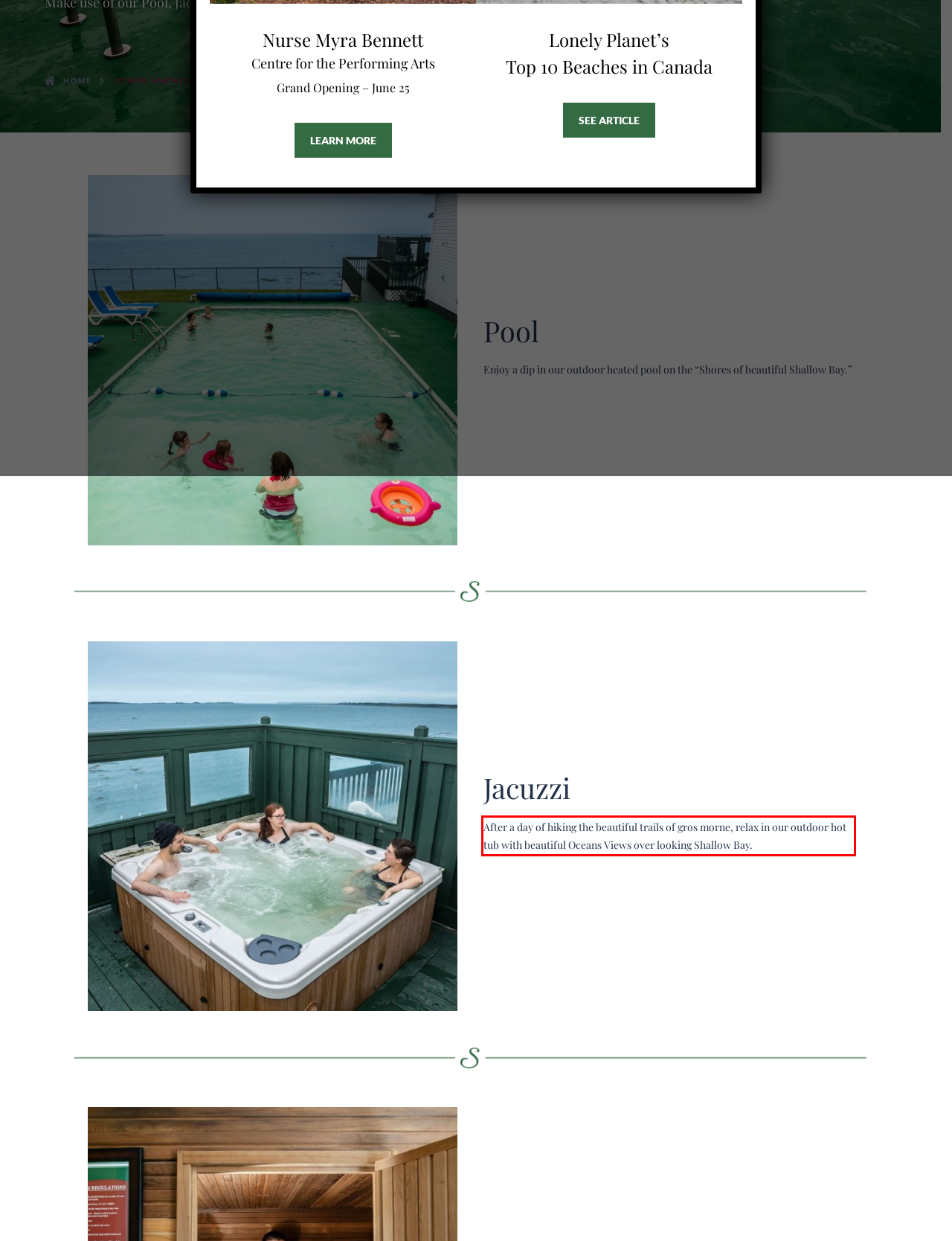Look at the webpage screenshot and recognize the text inside the red bounding box.

After a day of hiking the beautiful trails of gros morne, relax in our outdoor hot tub with beautiful Oceans Views over looking Shallow Bay.